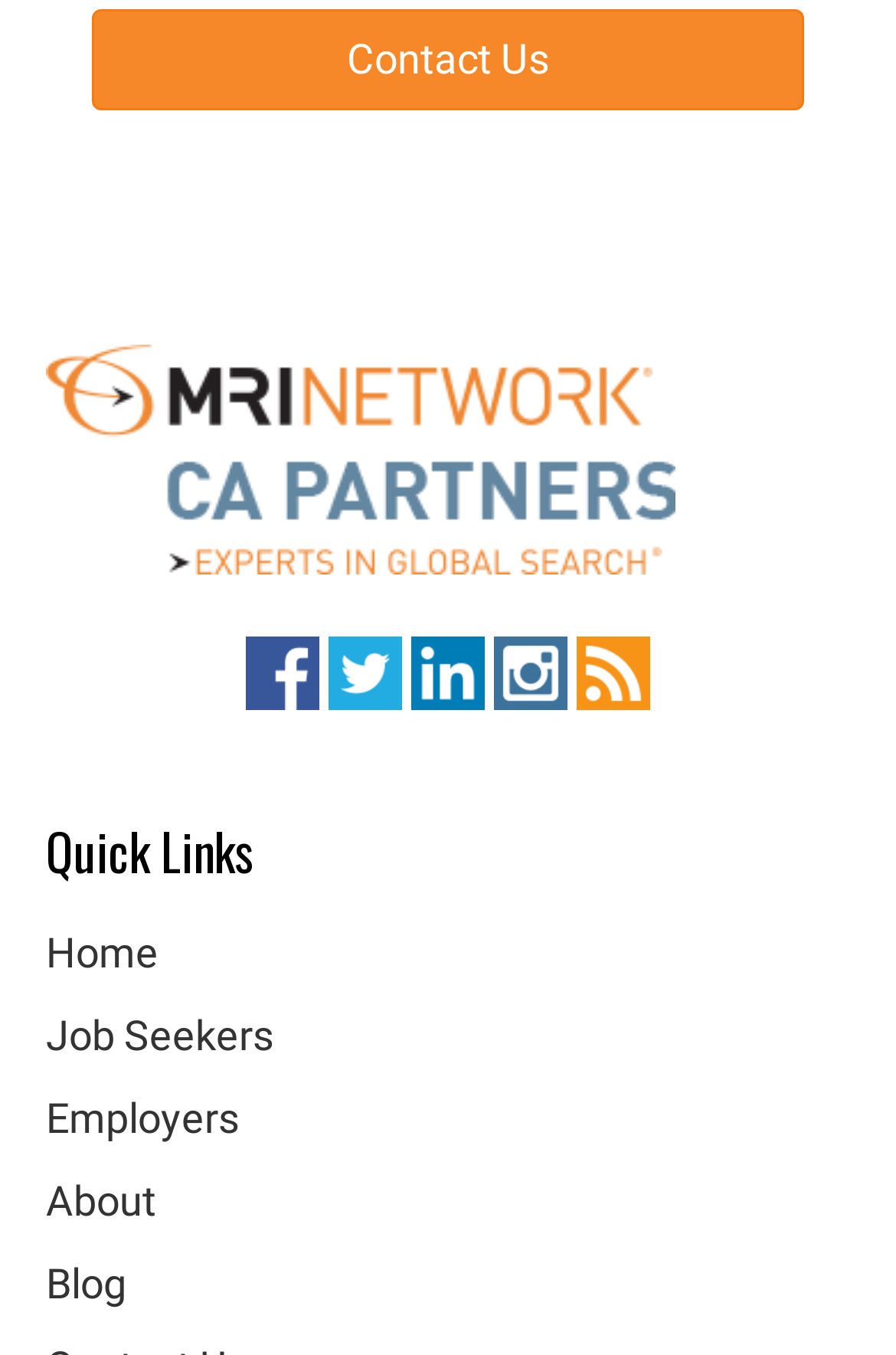Please respond to the question with a concise word or phrase:
How many social media links are there?

5